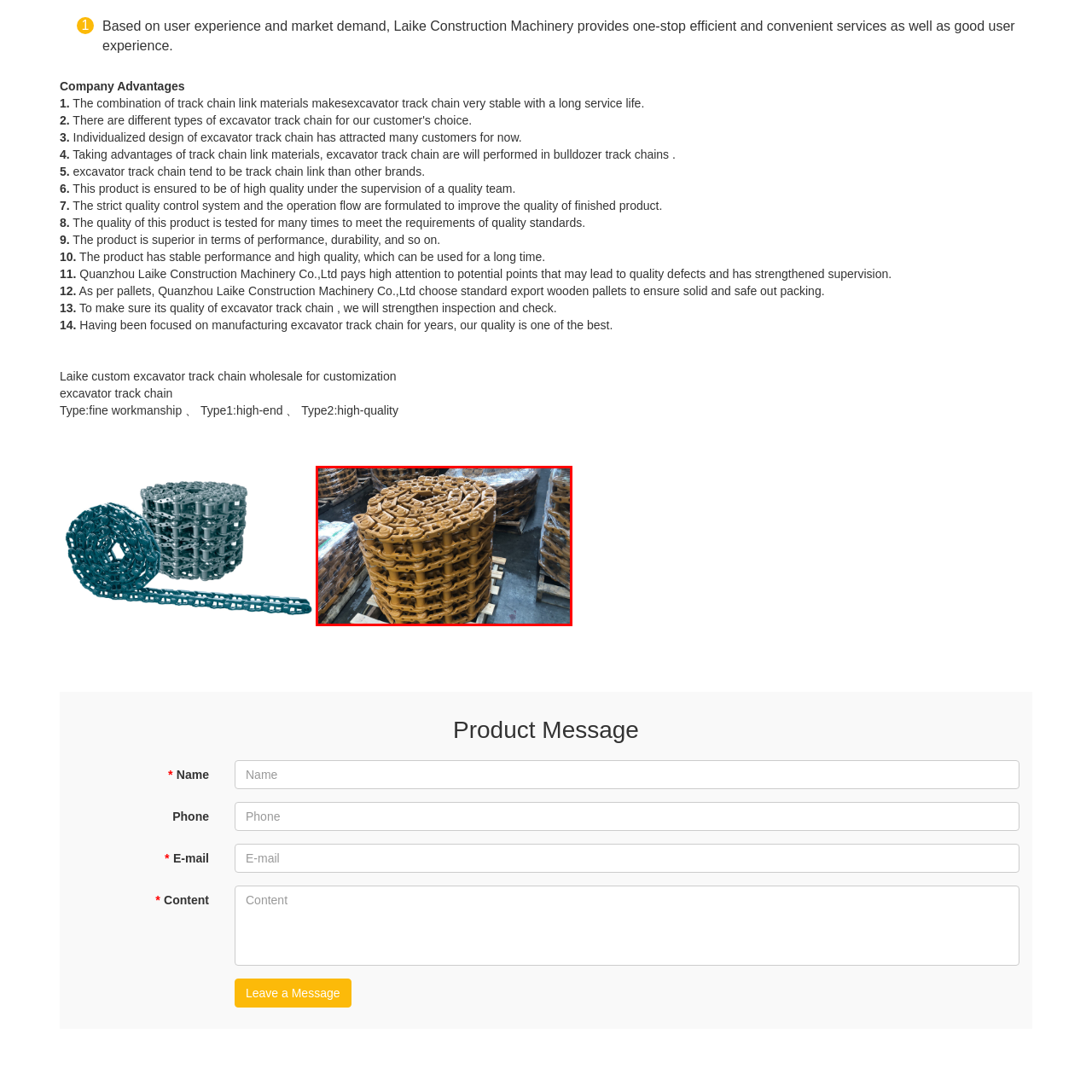Generate an in-depth caption for the image segment highlighted with a red box.

This image showcases a stack of excavator track chains, which are prominently displayed in a circular arrangement. The chains exhibit a vibrant yellow color, indicating high-quality construction and durability. They are neatly packaged and secured on wooden pallets, suggesting that they are ready for transportation or distribution. The background features additional pallets, hinting at a well-organized storage area within a construction machinery facility. This visual emphasizes the efficiency and quality standards maintained by the manufacturing process, reflecting the company’s commitment to providing one-stop solutions for excavator parts and machinery components.